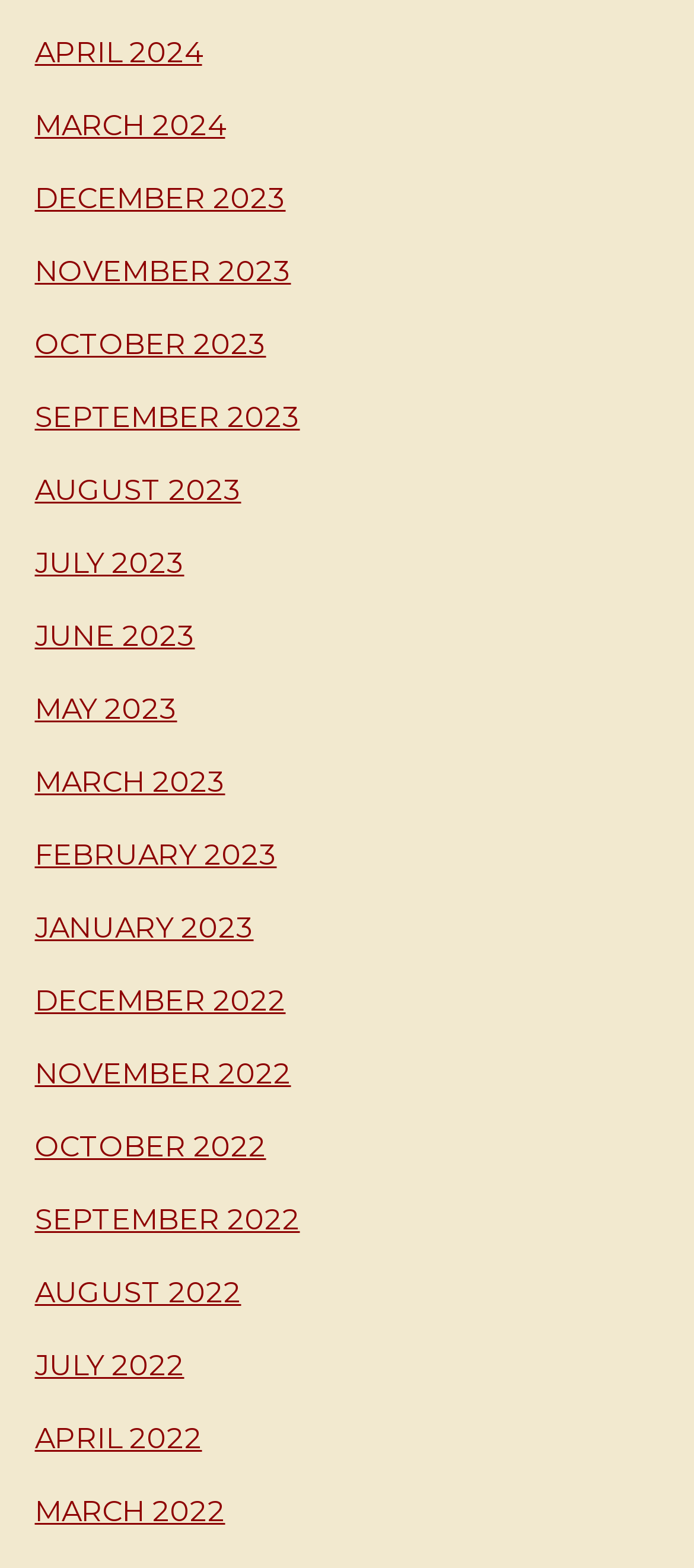Can you give a comprehensive explanation to the question given the content of the image?
Are the months listed in chronological order?

I examined the list of links and found that the months are listed in chronological order, from the most recent month (APRIL 2024) to the earliest month (DECEMBER 2022).